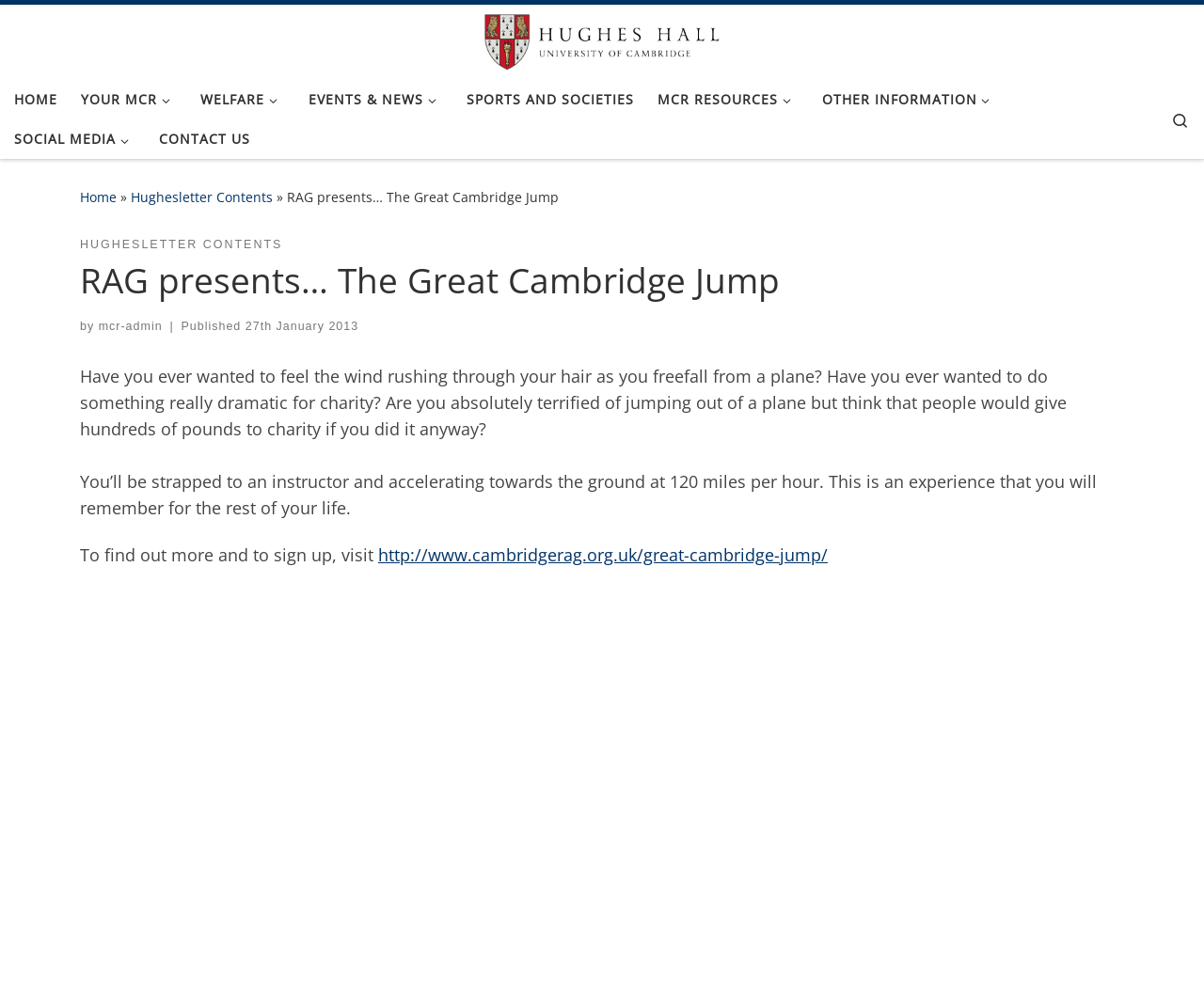Determine the bounding box coordinates for the clickable element required to fulfill the instruction: "Search for something". Provide the coordinates as four float numbers between 0 and 1, i.e., [left, top, right, bottom].

[0.96, 0.092, 1.0, 0.149]